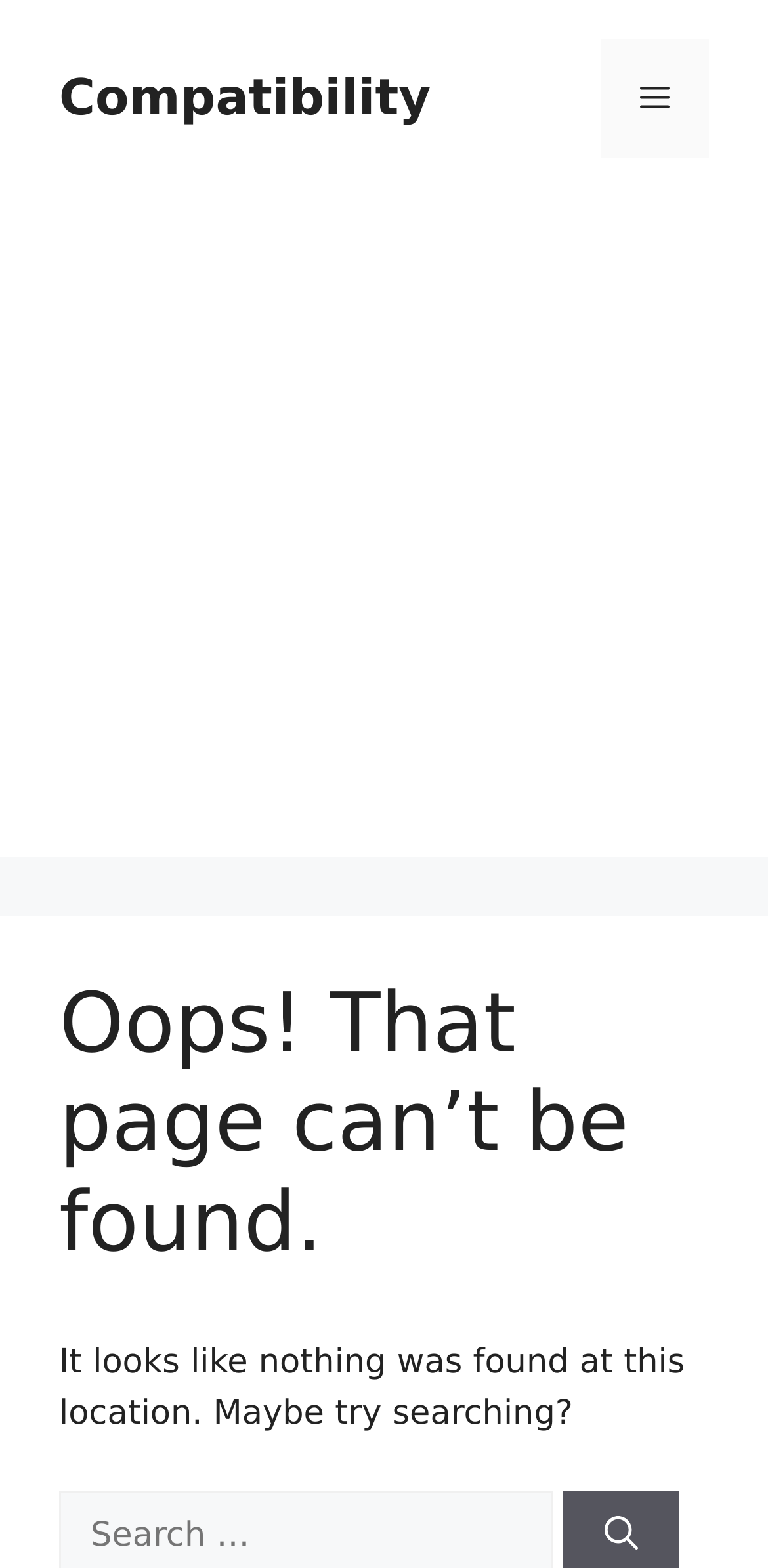Is there a banner present?
Based on the screenshot, respond with a single word or phrase.

Yes